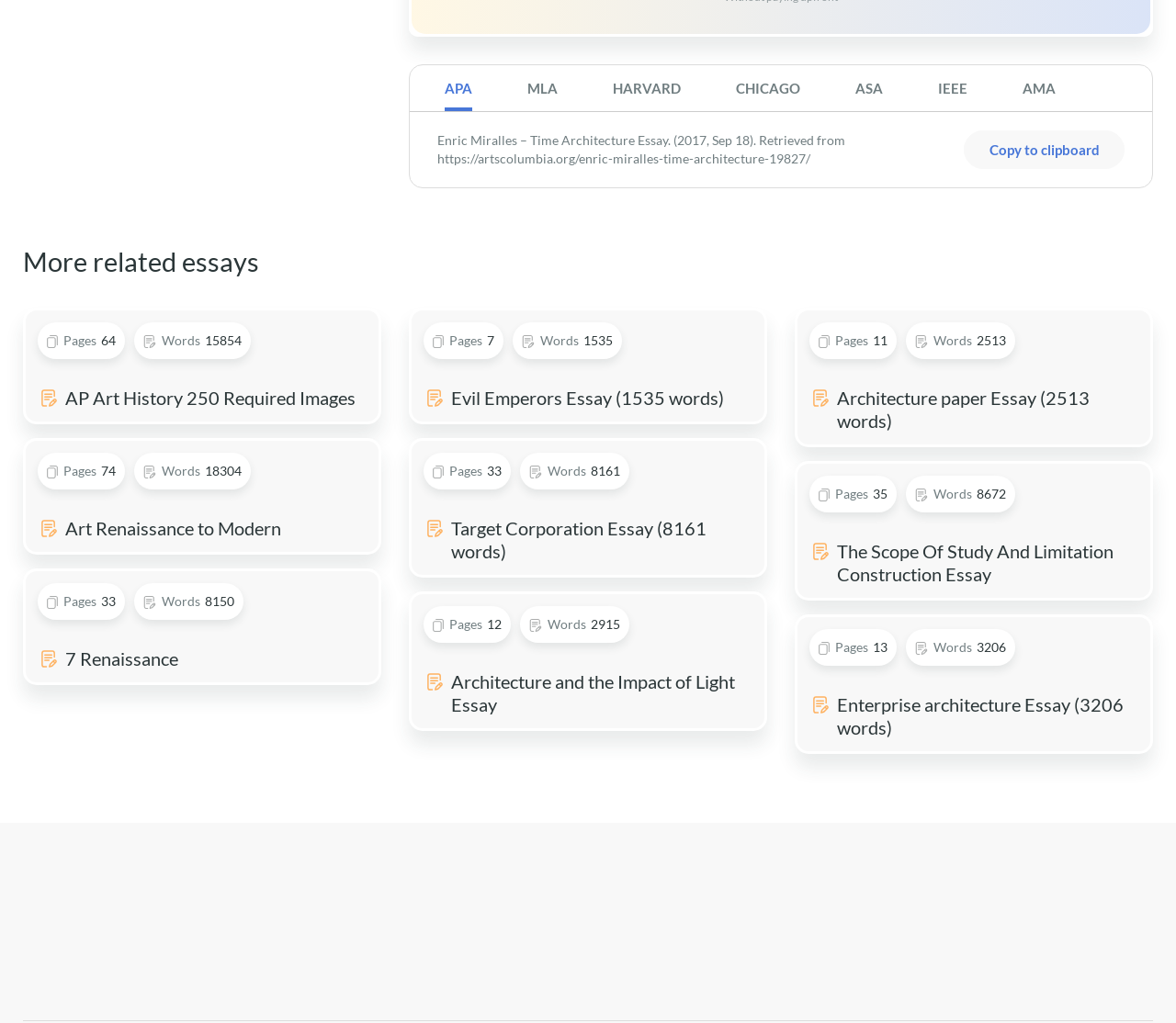Please pinpoint the bounding box coordinates for the region I should click to adhere to this instruction: "Click the 'More related essays' heading".

[0.02, 0.238, 0.98, 0.274]